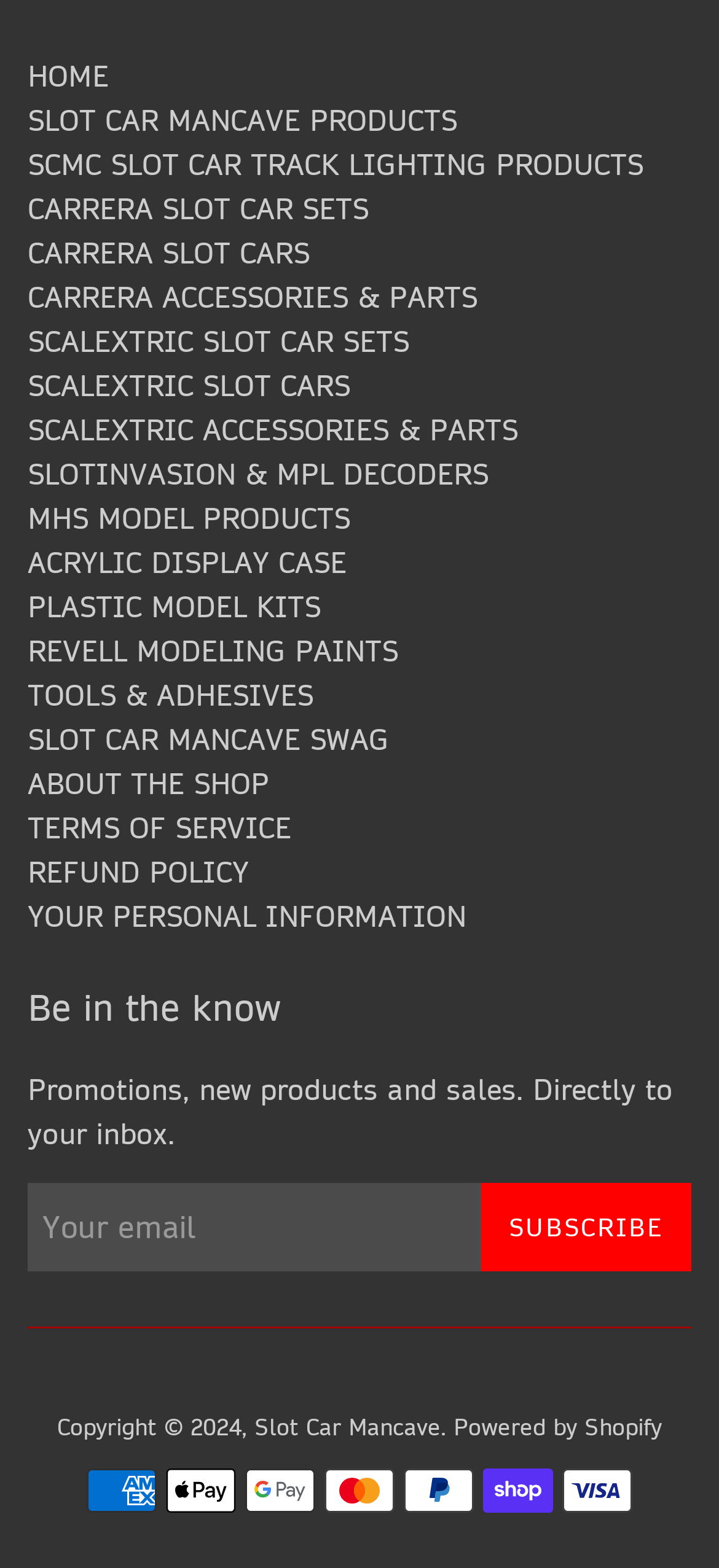Locate the bounding box coordinates of the element's region that should be clicked to carry out the following instruction: "Subscribe to the newsletter". The coordinates need to be four float numbers between 0 and 1, i.e., [left, top, right, bottom].

[0.669, 0.755, 0.962, 0.811]